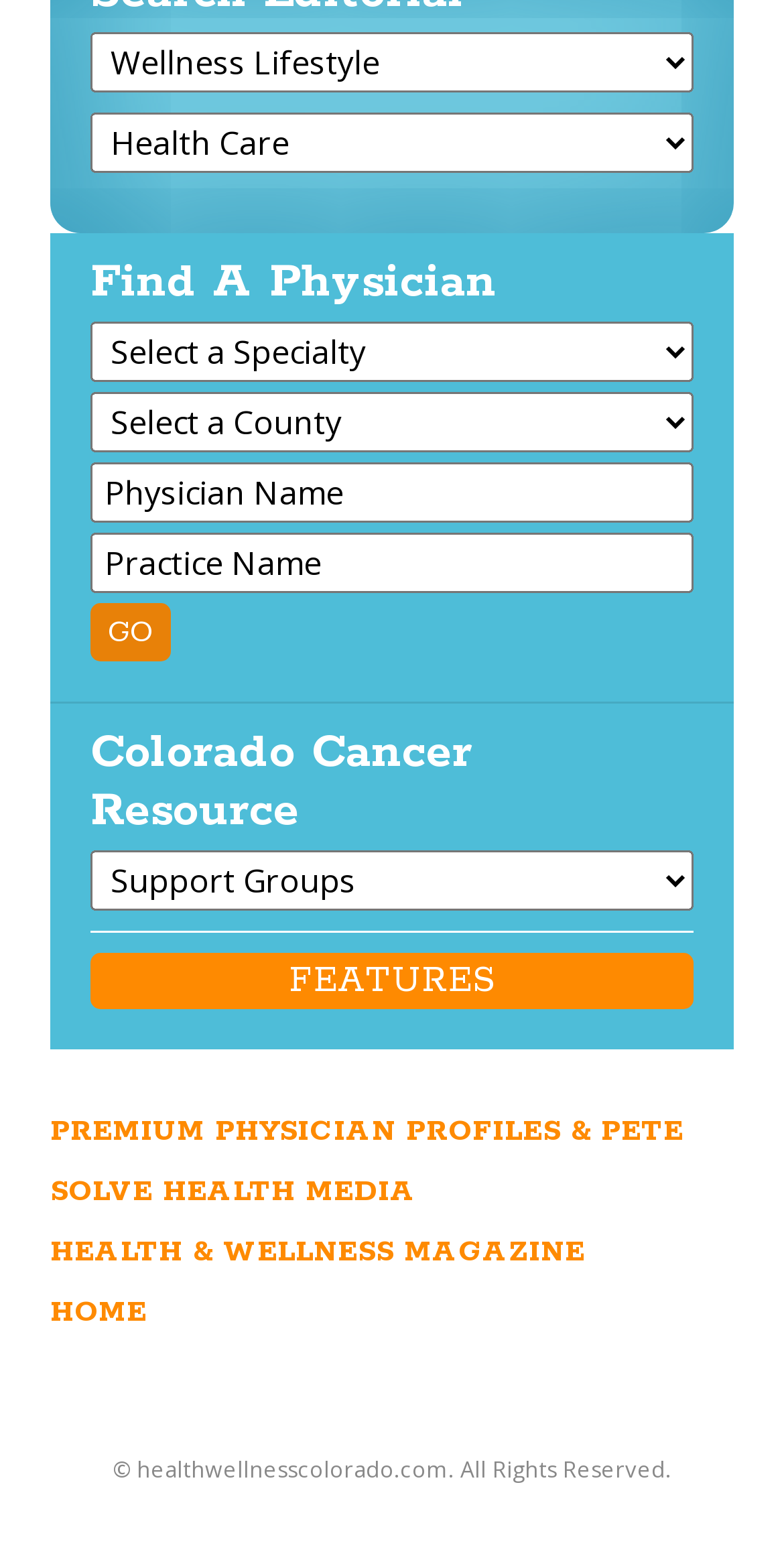Please find the bounding box coordinates of the element that must be clicked to perform the given instruction: "Select a physician specialty". The coordinates should be four float numbers from 0 to 1, i.e., [left, top, right, bottom].

[0.115, 0.021, 0.885, 0.059]